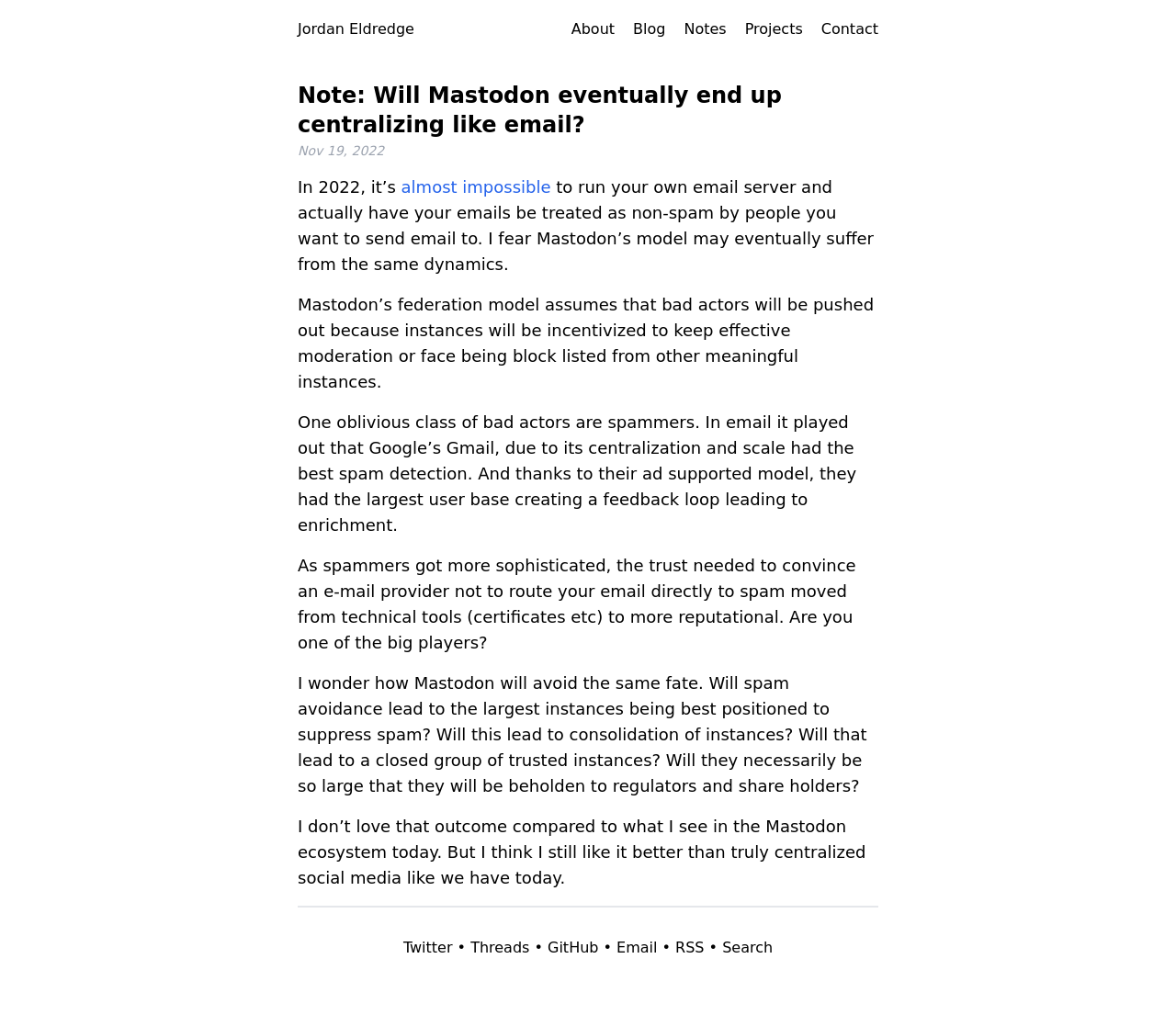Find the bounding box coordinates for the area that should be clicked to accomplish the instruction: "Search for something".

[0.614, 0.925, 0.657, 0.942]